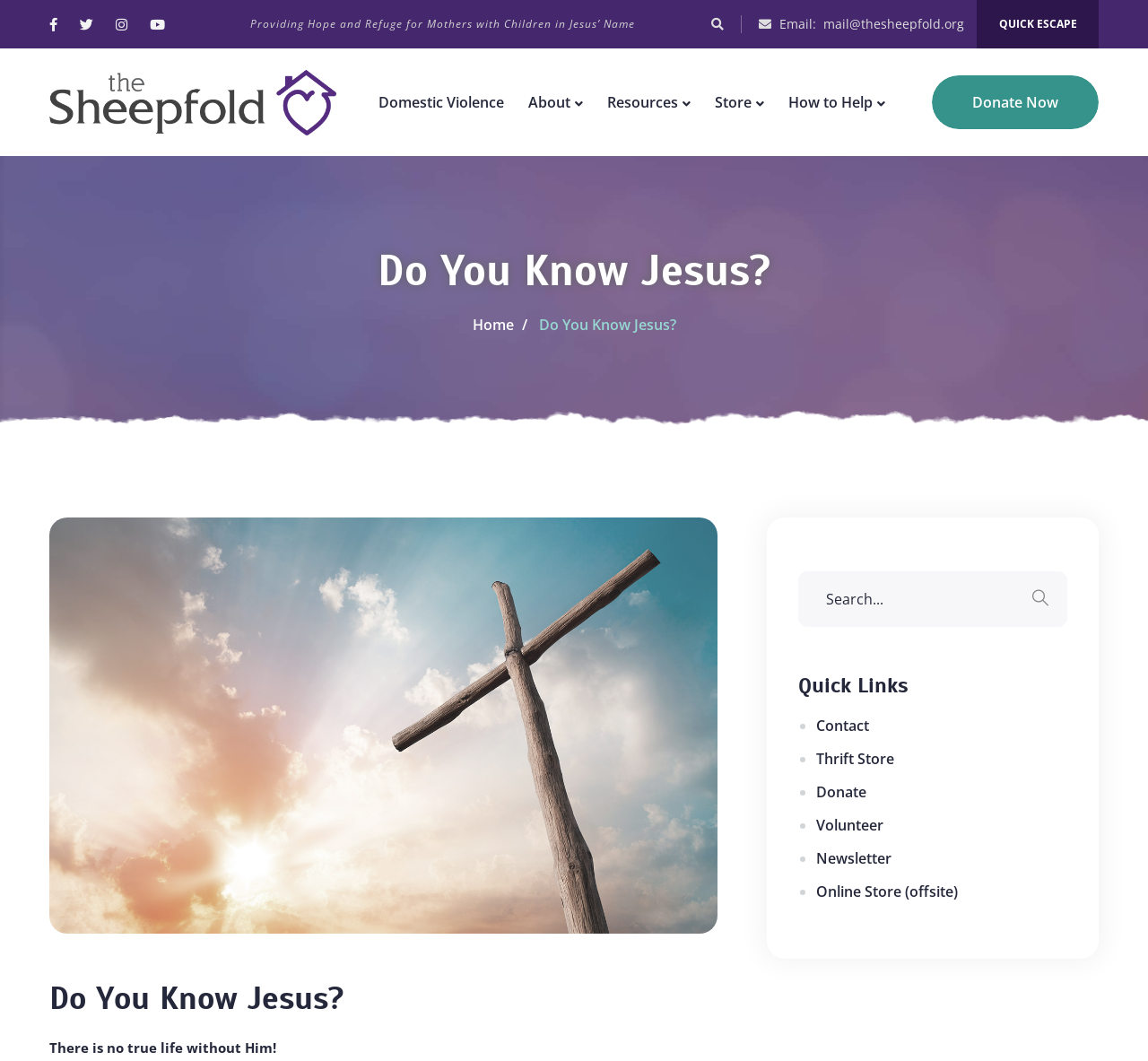Identify the first-level heading on the webpage and generate its text content.

Do You Know Jesus?